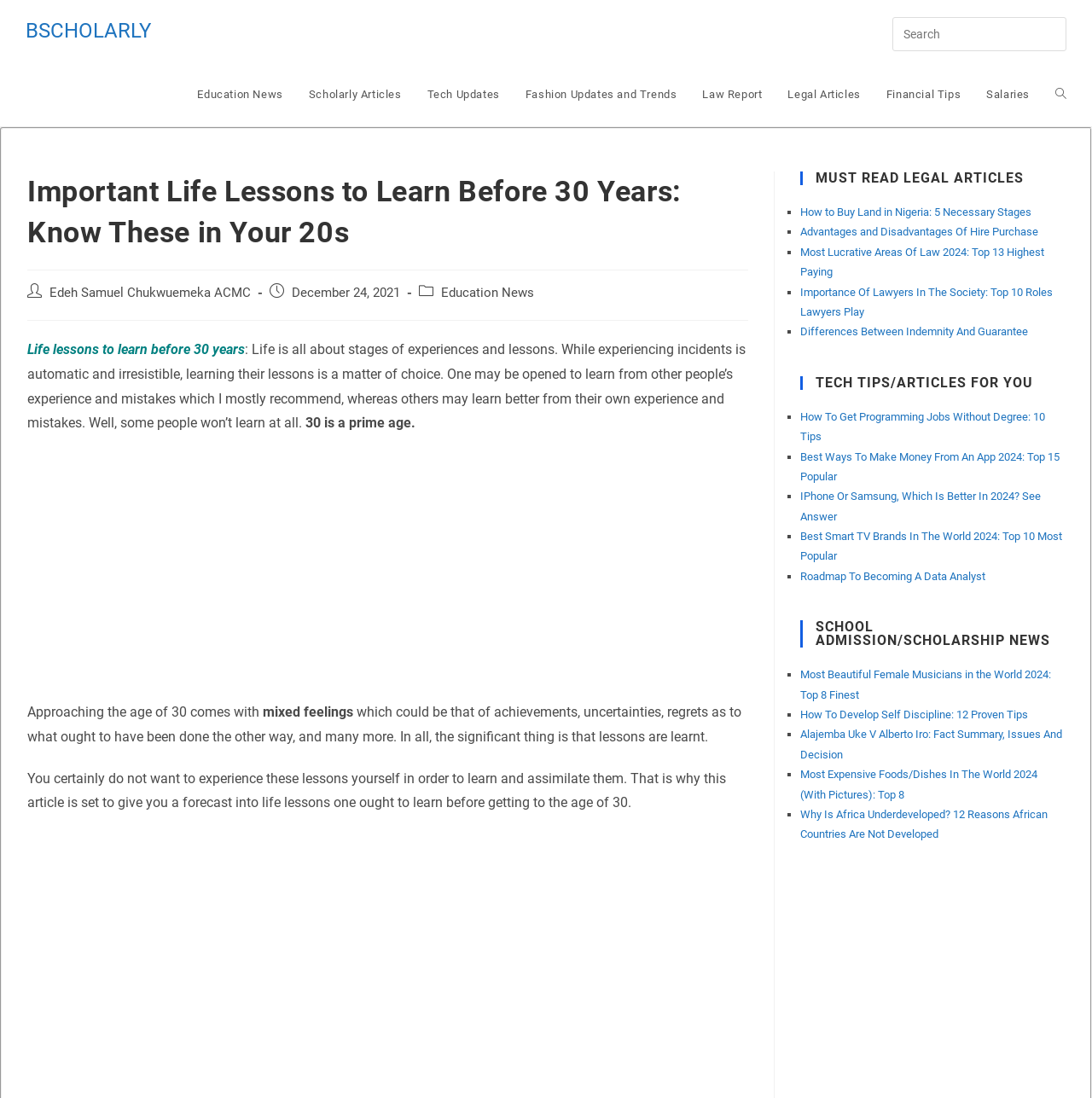What type of articles are listed in the 'TECH TIPS/ARTICLES FOR YOU' section?
Please provide a comprehensive answer based on the contents of the image.

I found the type of articles listed in the 'TECH TIPS/ARTICLES FOR YOU' section by reading the titles of the articles, which include 'How To Get Programming Jobs Without Degree', 'Best Ways To Make Money From An App 2024', and 'IPhone Or Samsung, Which Is Better In 2024?'. These titles suggest that the articles are related to programming and technology.